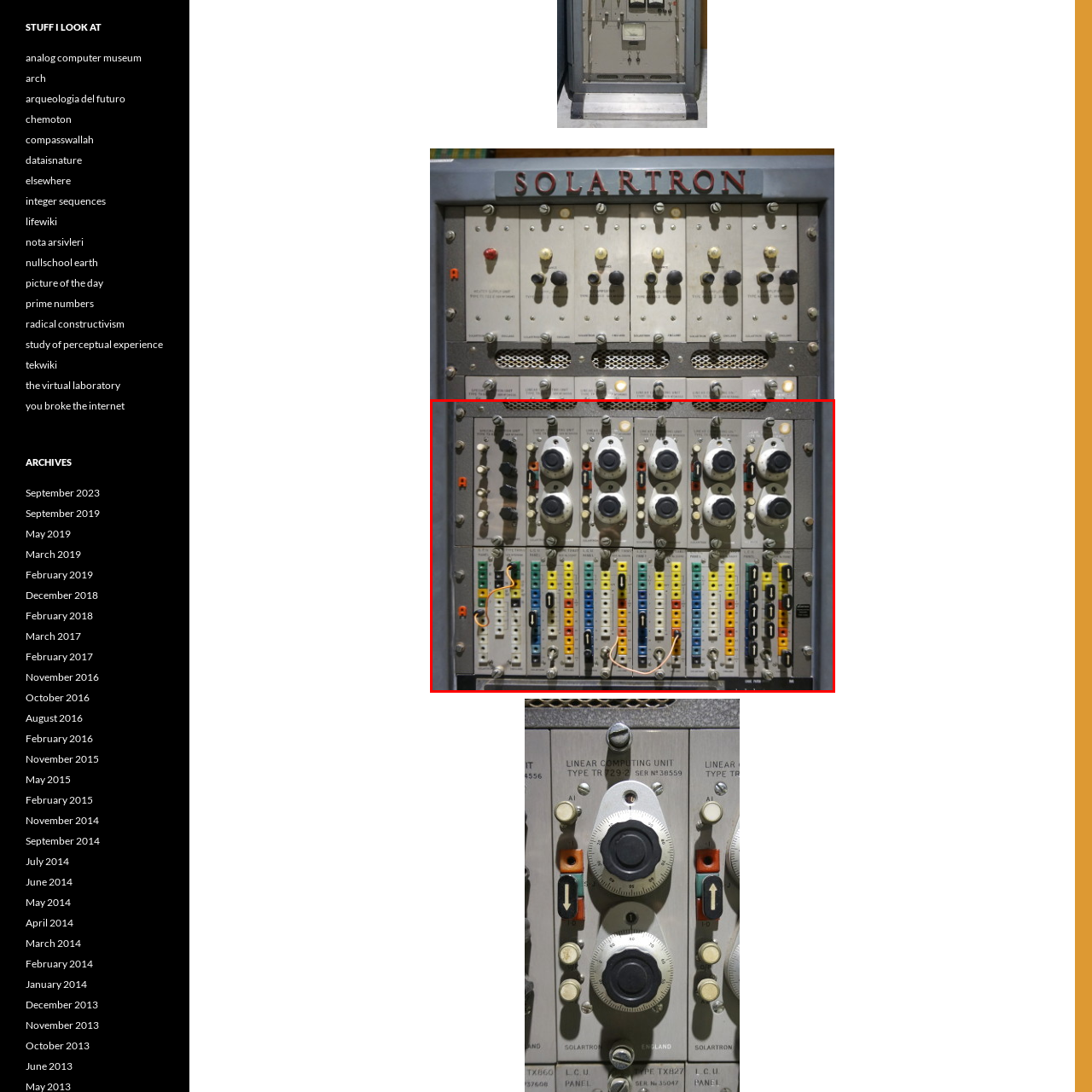Craft a comprehensive description of the image located inside the red boundary.

The image features a control panel from a Solartron Gent pots patch device, which showcases an intricate arrangement of knobs, switches, and patch points. The upper section consists of several vintage-style rotary knobs, each paired with a numbered label, indicating functionality or channels. Below them, a grid of multi-colored patch points is visible, designed for audio and signal routing, featuring colors such as yellow, green, blue, and orange that add to the visual complexity. The panel displays signs of wear, characteristic of vintage electronics, which enhances its historical significance, suggesting its use in various analog computing applications. This item represents a fascinating interaction of technology and design, reflecting the aesthetics and functionality of earlier electronic devices in audio and instrumentation contexts.